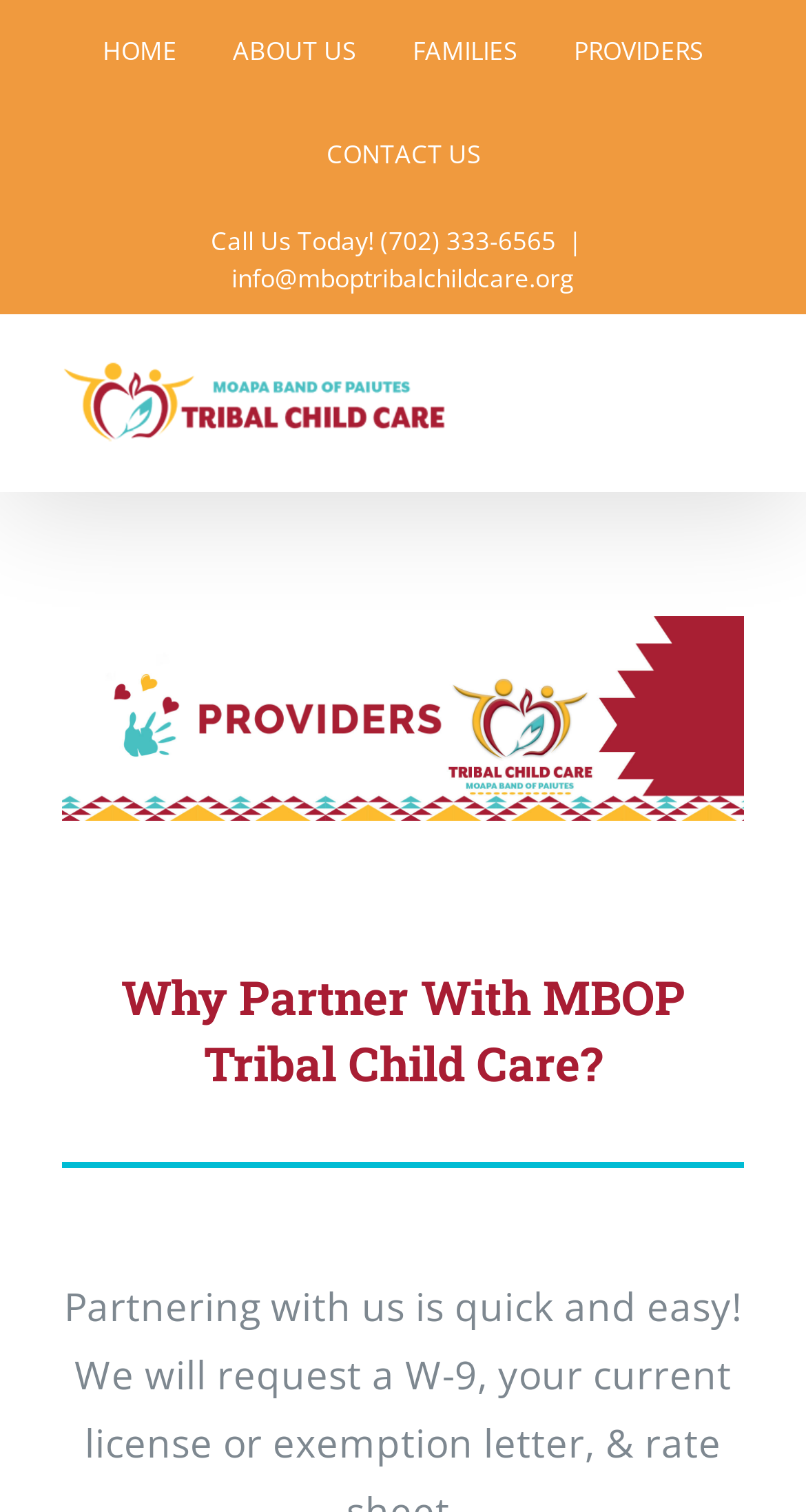What is the purpose of partnering with MBOP Tribal Child Care?
Please use the image to provide an in-depth answer to the question.

I found the purpose by looking at the StaticText element 'Partnering with us is quick and easy!' which is located below the heading 'Why Partner With MBOP Tribal Child Care?'.